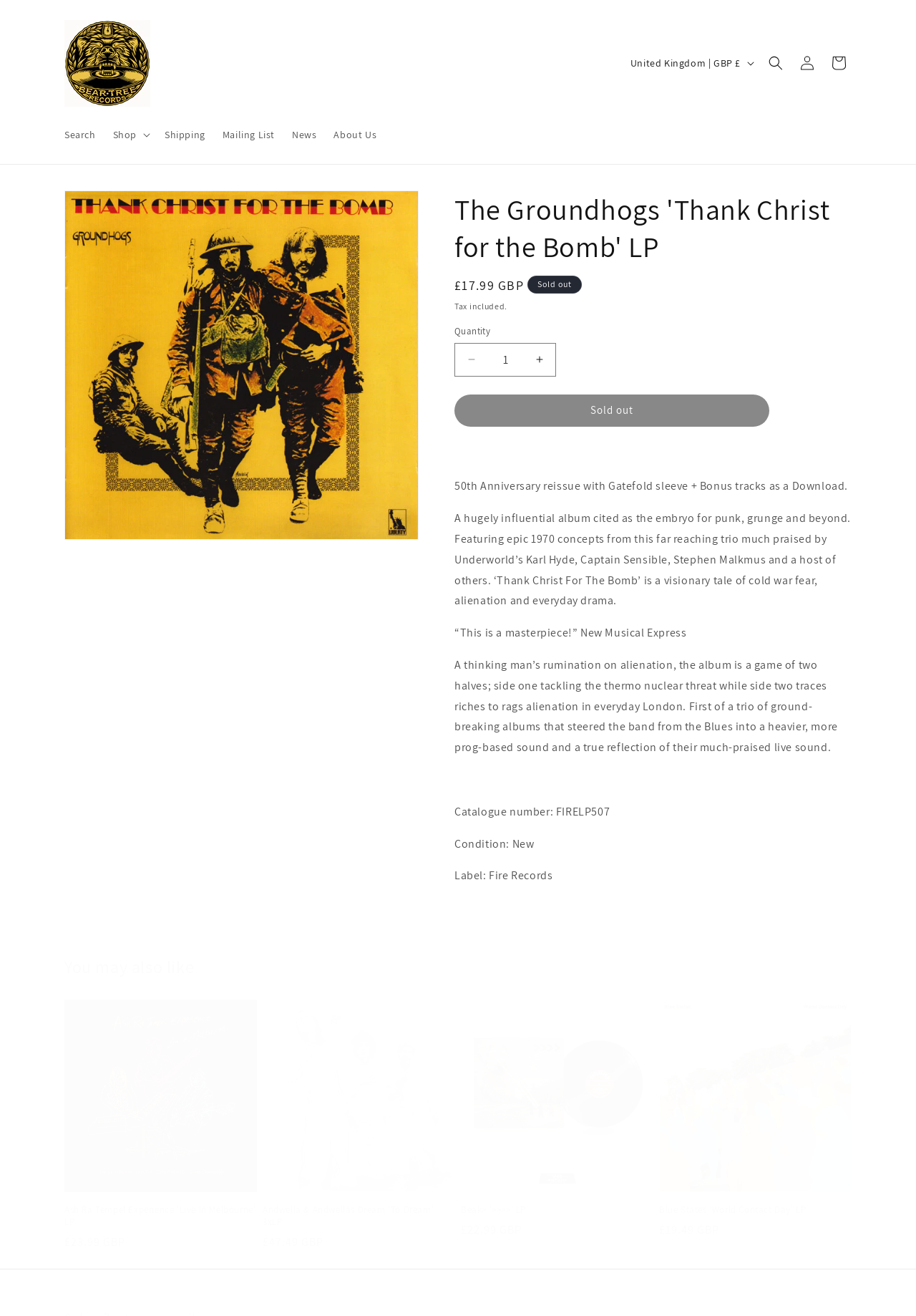How many products are recommended in the 'You may also like' section?
Analyze the image and deliver a detailed answer to the question.

I found the number of recommended products in the 'You may also like' section by counting the number of images and headings in that section, which are 4.